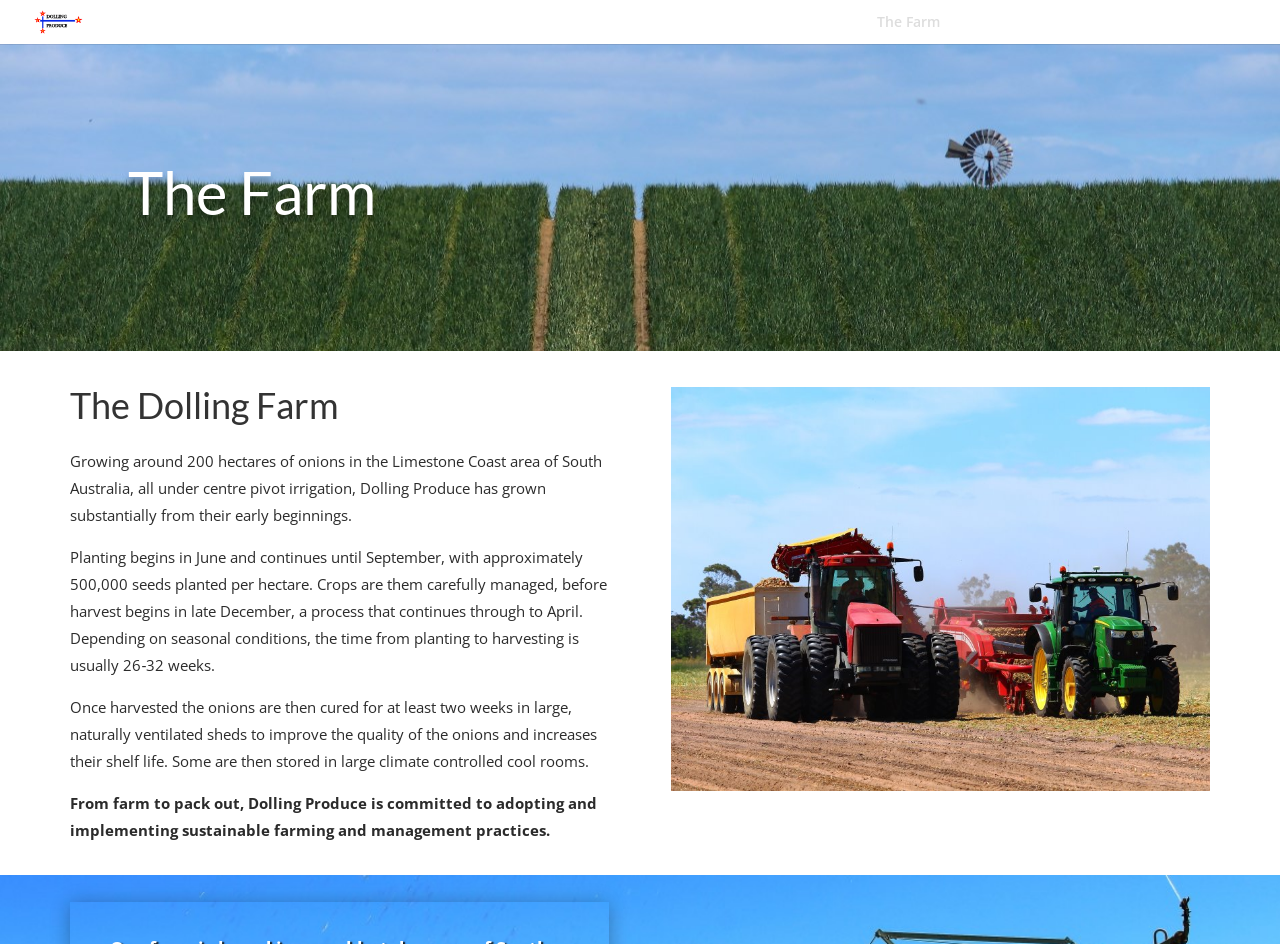How many seeds are planted per hectare?
Based on the screenshot, provide a one-word or short-phrase response.

500,000